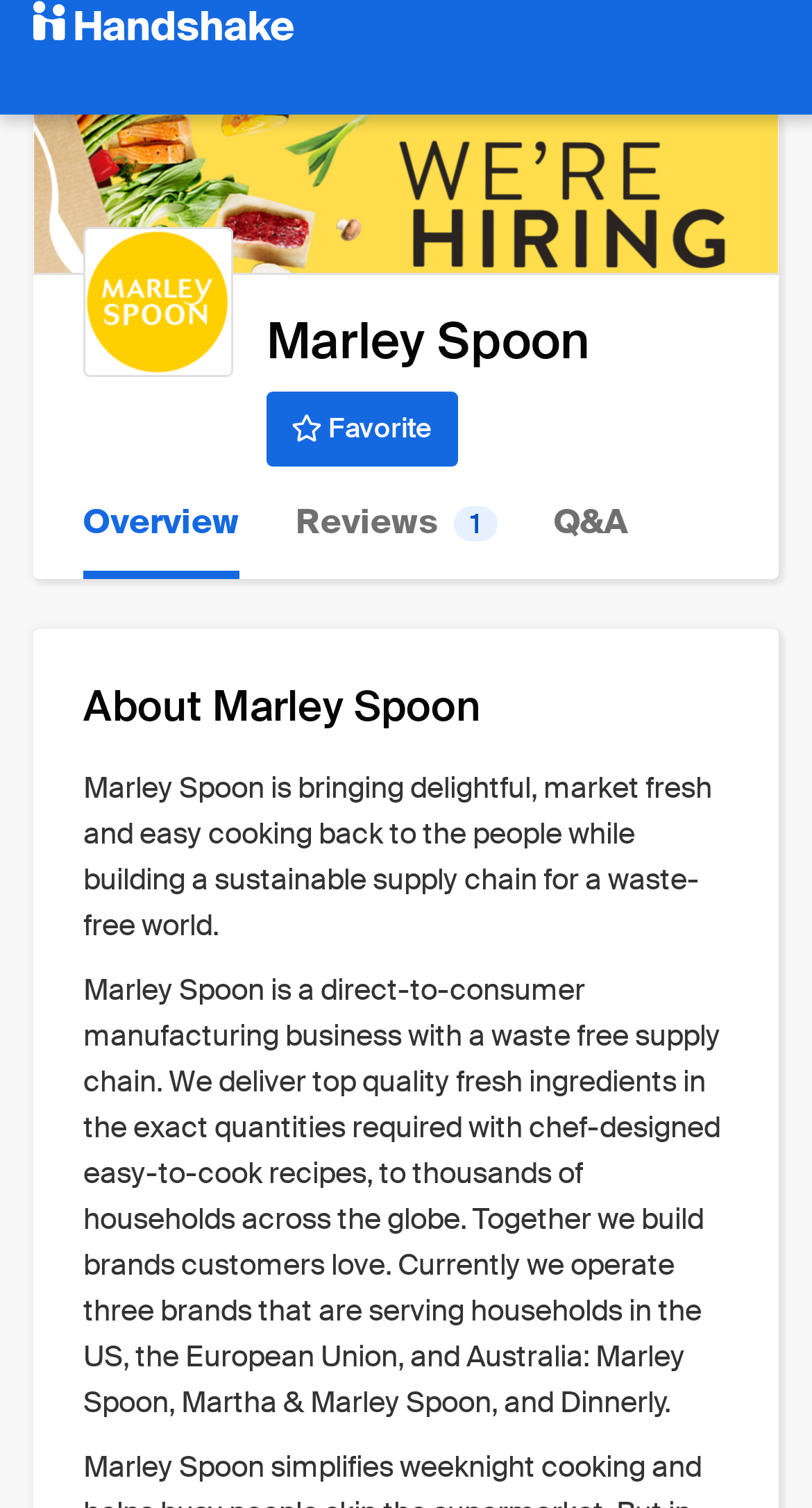Analyze the image and deliver a detailed answer to the question: What is the purpose of Marley Spoon?

The purpose of Marley Spoon is obtained from the StaticText element 'Marley Spoon is bringing delightful, market fresh and easy cooking back to the people while building a sustainable supply chain for a waste-free world.' with bounding box coordinates [0.103, 0.51, 0.877, 0.626]. This text describes the company's goal of building a sustainable supply chain.